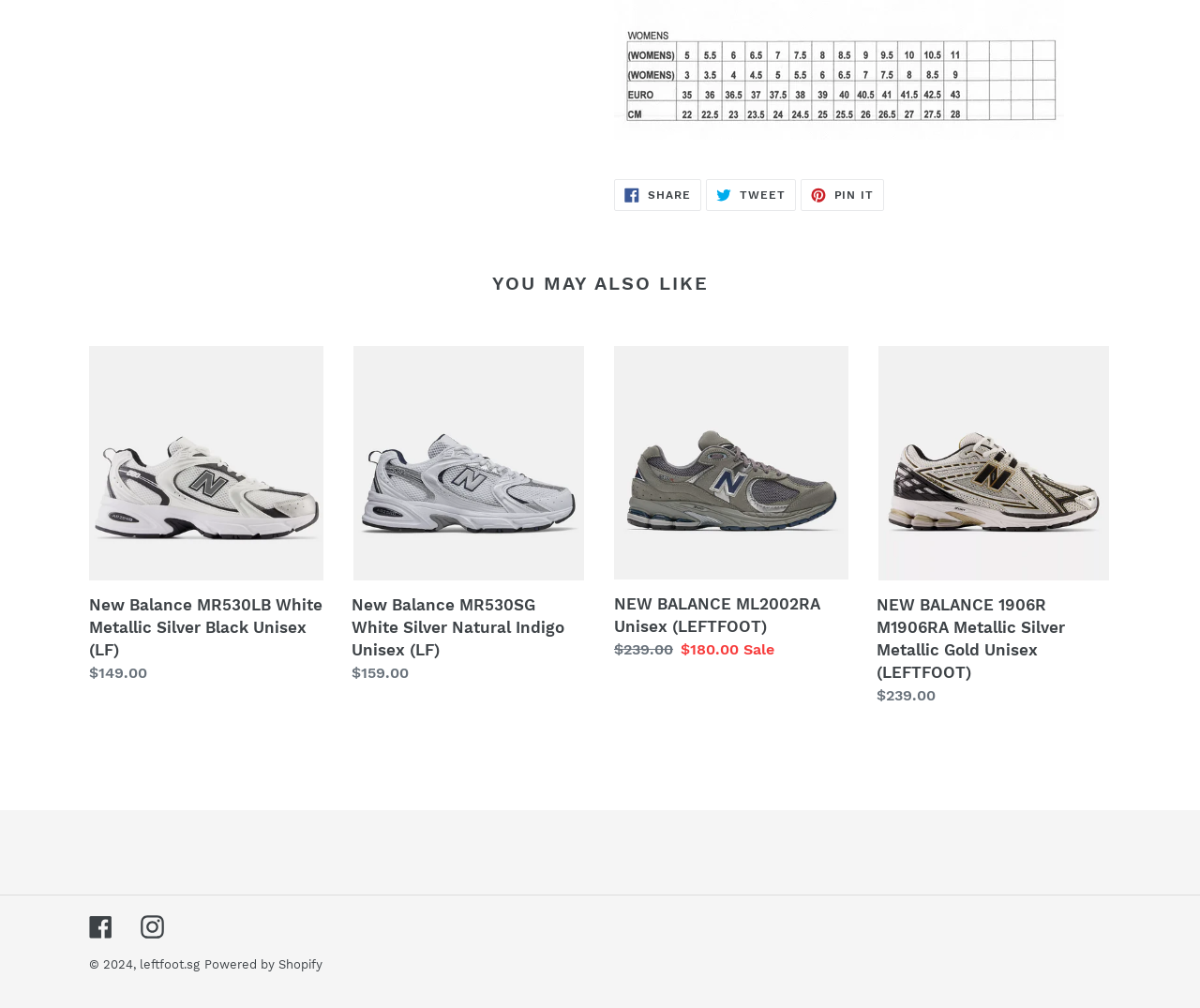Predict the bounding box of the UI element based on the description: "NEW BALANCE ML2002RA Unisex (LEFTFOOT)". The coordinates should be four float numbers between 0 and 1, formatted as [left, top, right, bottom].

[0.512, 0.343, 0.707, 0.655]